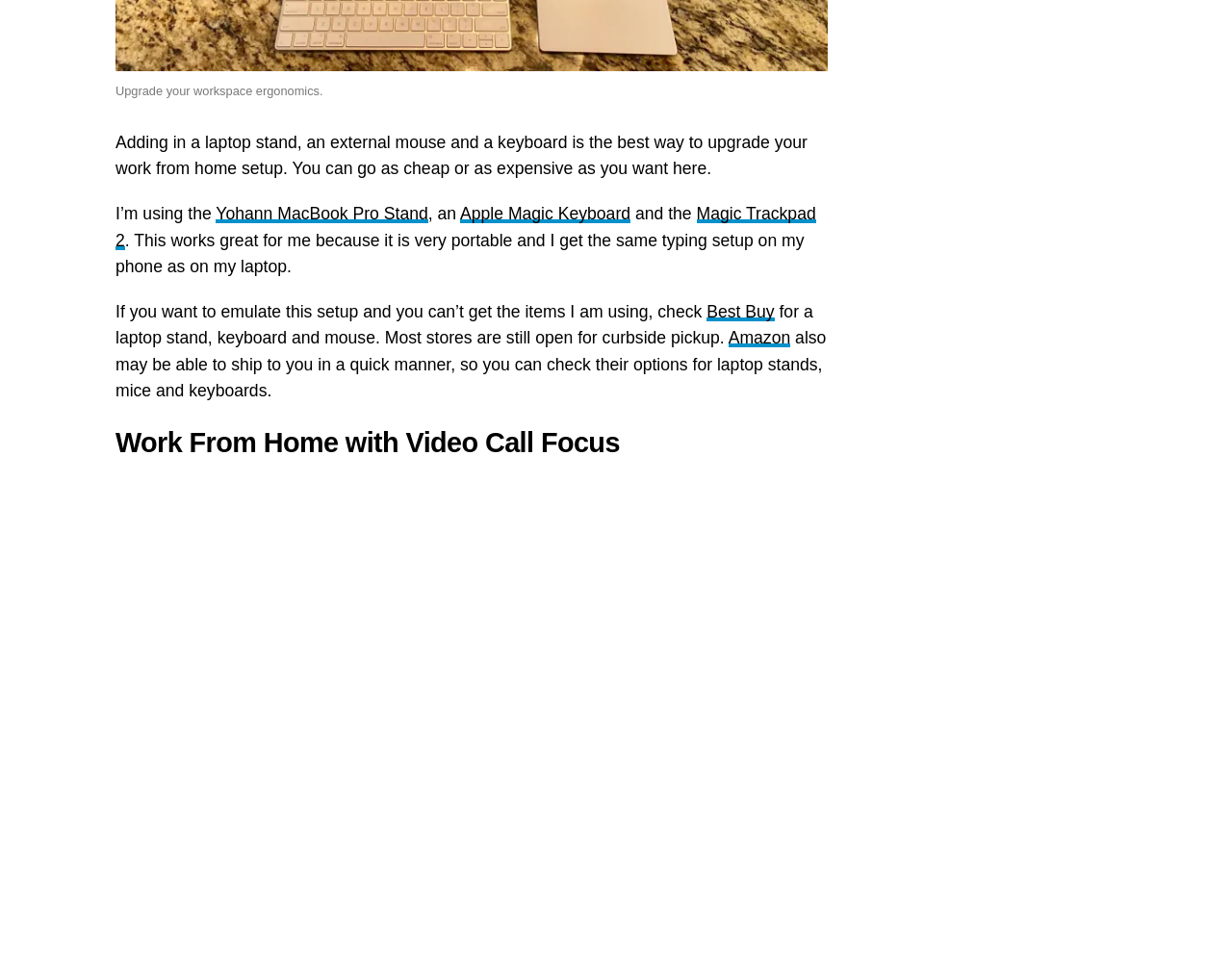Give a concise answer using one word or a phrase to the following question:
What is the benefit of the author's typing setup?

Portability